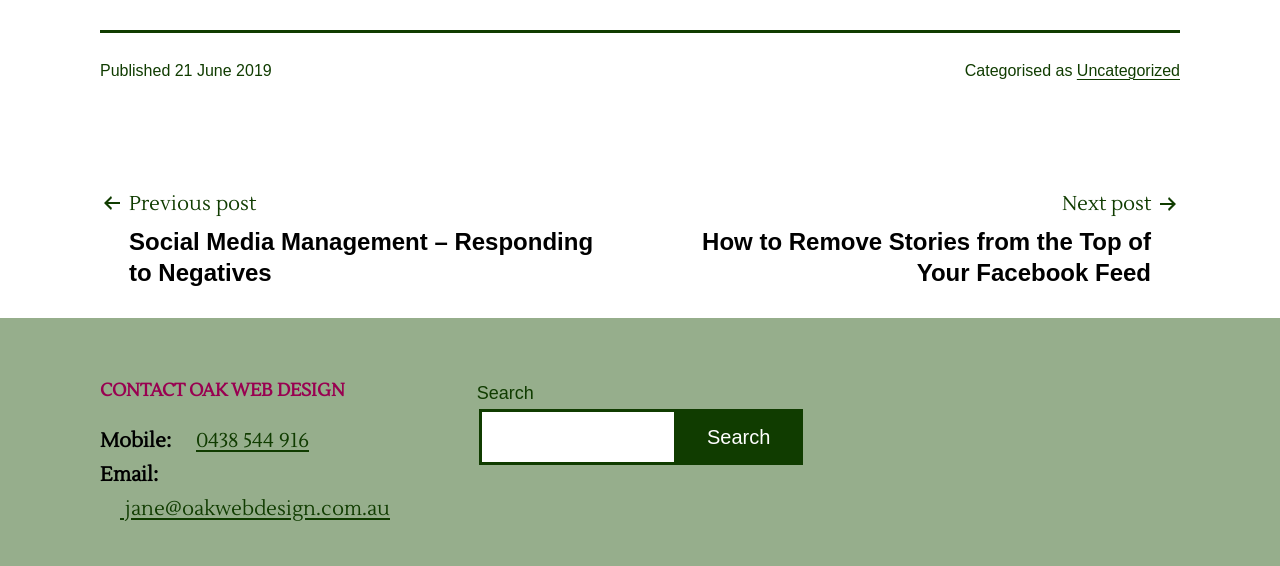Find the bounding box coordinates for the UI element whose description is: "jane@oakwebdesign.com.au". The coordinates should be four float numbers between 0 and 1, in the format [left, top, right, bottom].

[0.094, 0.876, 0.305, 0.921]